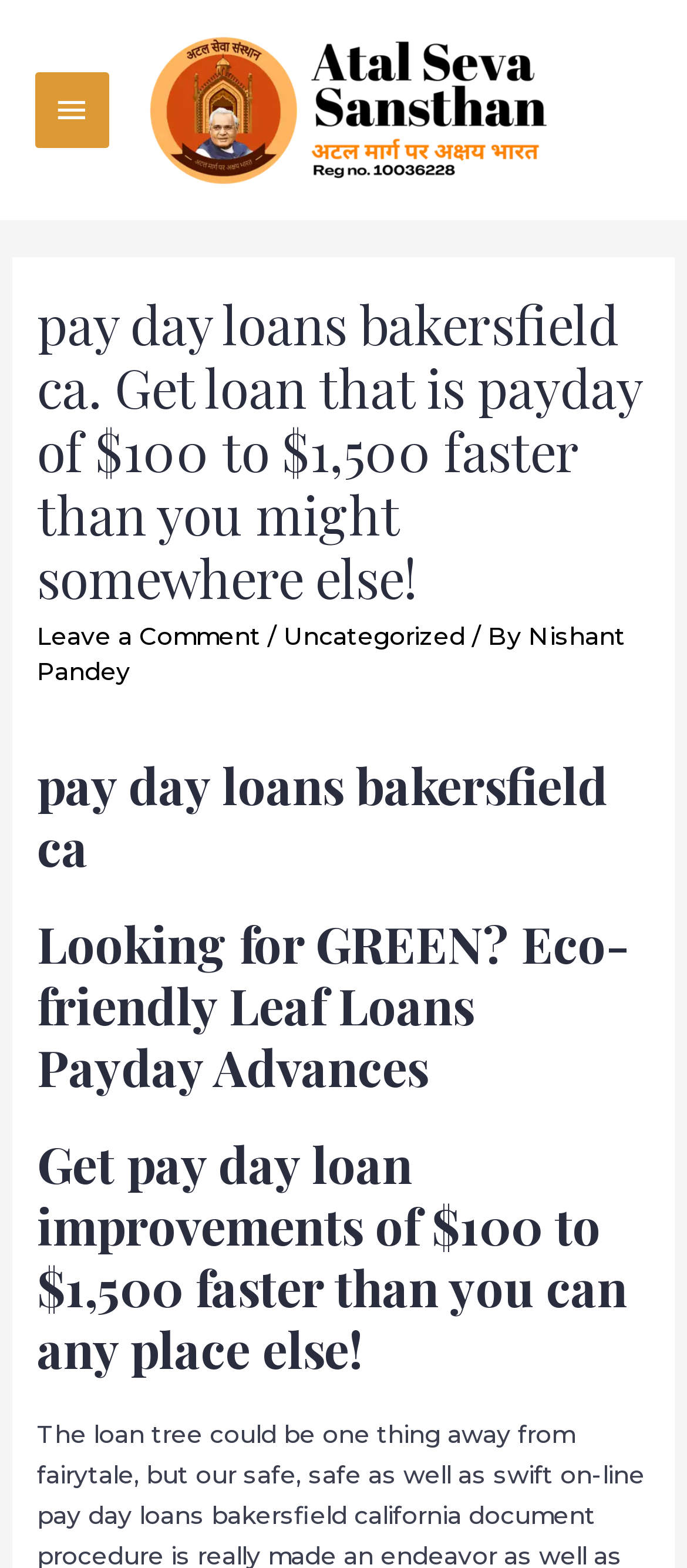Predict the bounding box of the UI element based on the description: "MENUMENU". The coordinates should be four float numbers between 0 and 1, formatted as [left, top, right, bottom].

None